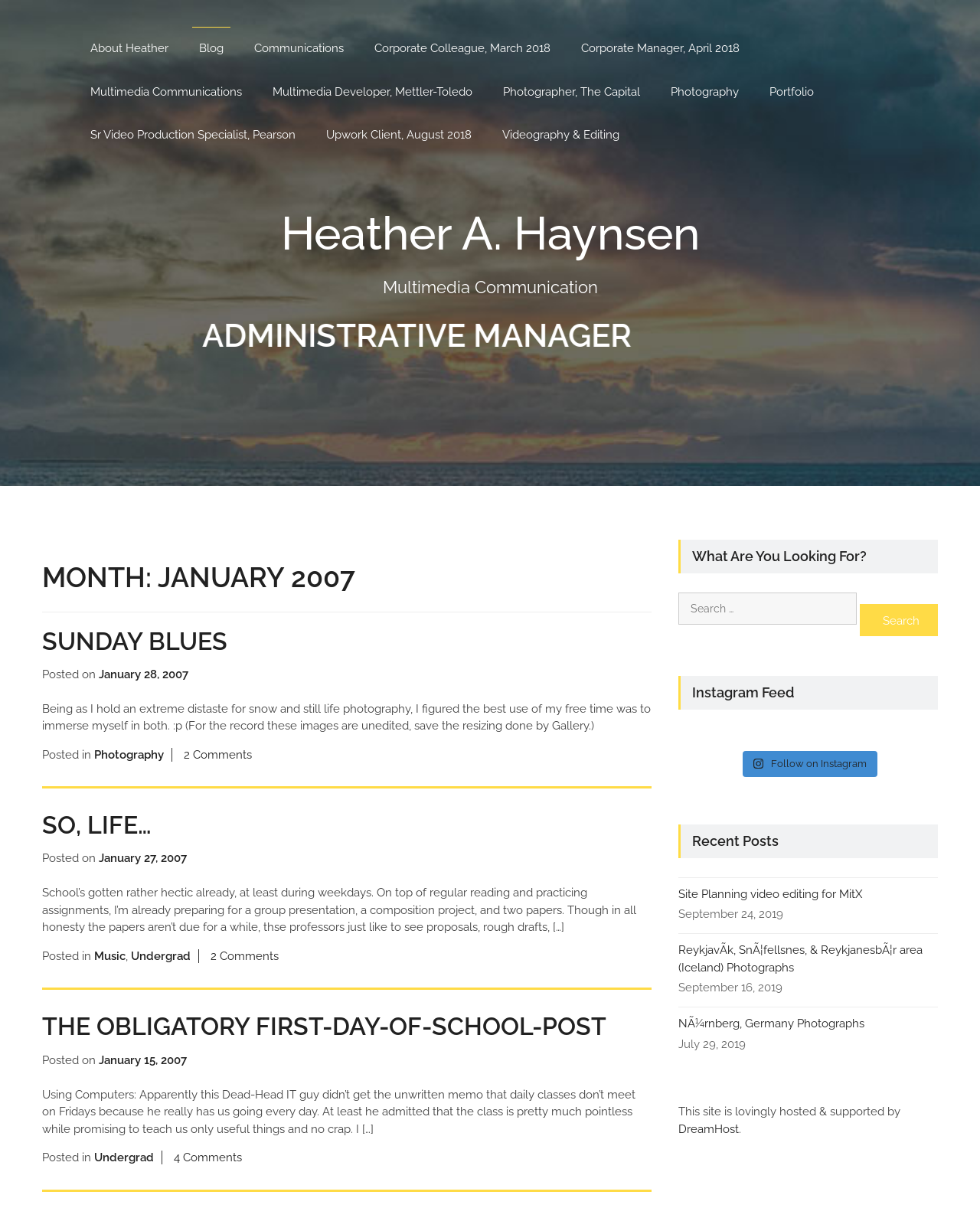What is the name of the person associated with this website?
Look at the screenshot and provide an in-depth answer.

The name 'Heather A. Haynsen' is mentioned in the title of the webpage and also appears as a link on the webpage, suggesting that it is the name of the person associated with this website.